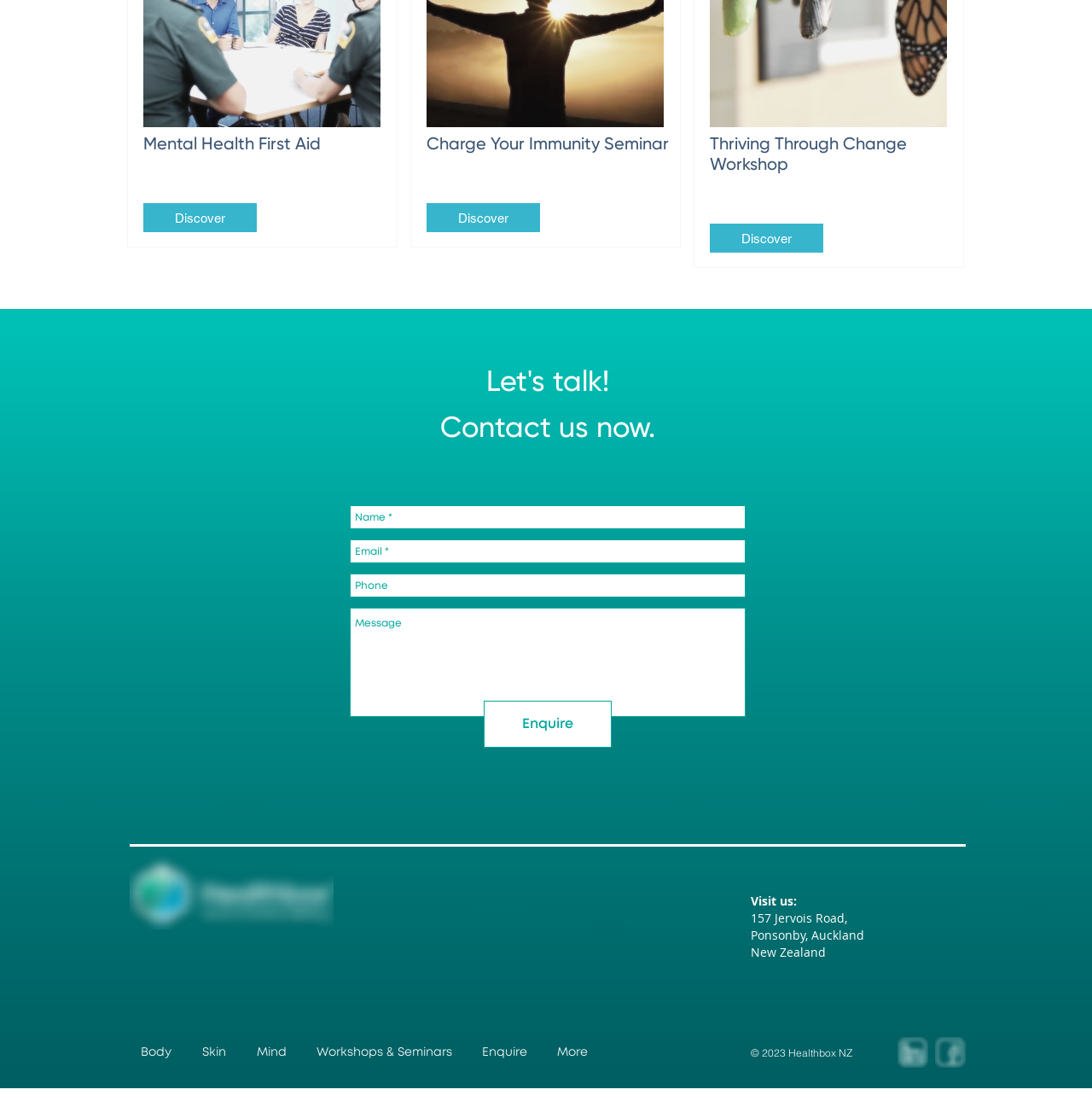What is the location of the organization?
Give a detailed response to the question by analyzing the screenshot.

The location of the organization can be found at the bottom of the webpage, which provides the address as 157 Jervois Road, Ponsonby, Auckland, New Zealand.